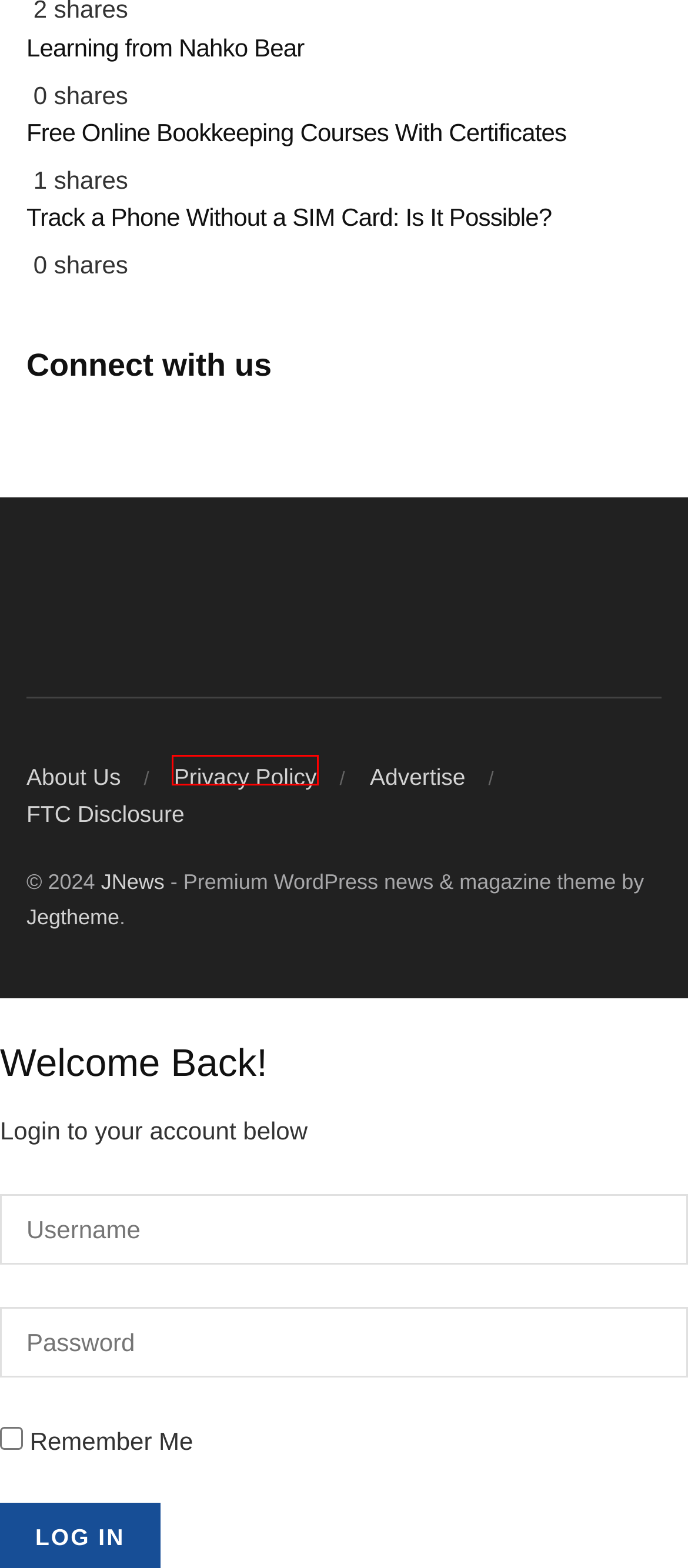You are given a screenshot of a webpage within which there is a red rectangle bounding box. Please choose the best webpage description that matches the new webpage after clicking the selected element in the bounding box. Here are the options:
A. FTC Disclosure - The Fordham Ram
B. Television Archives - The Fordham Ram
C. Track a Phone Without a SIM Card: Is It Possible? - The Fordham Ram
D. Free Online Bookkeeping Courses With Certificates - The Fordham Ram
E. Privacy Policy - The Fordham Ram
F. Learning from Nahko Bear - The Fordham Ram
G. Free Singing Lessons - The Fordham Ram
H. Advertise - The Fordham Ram

E